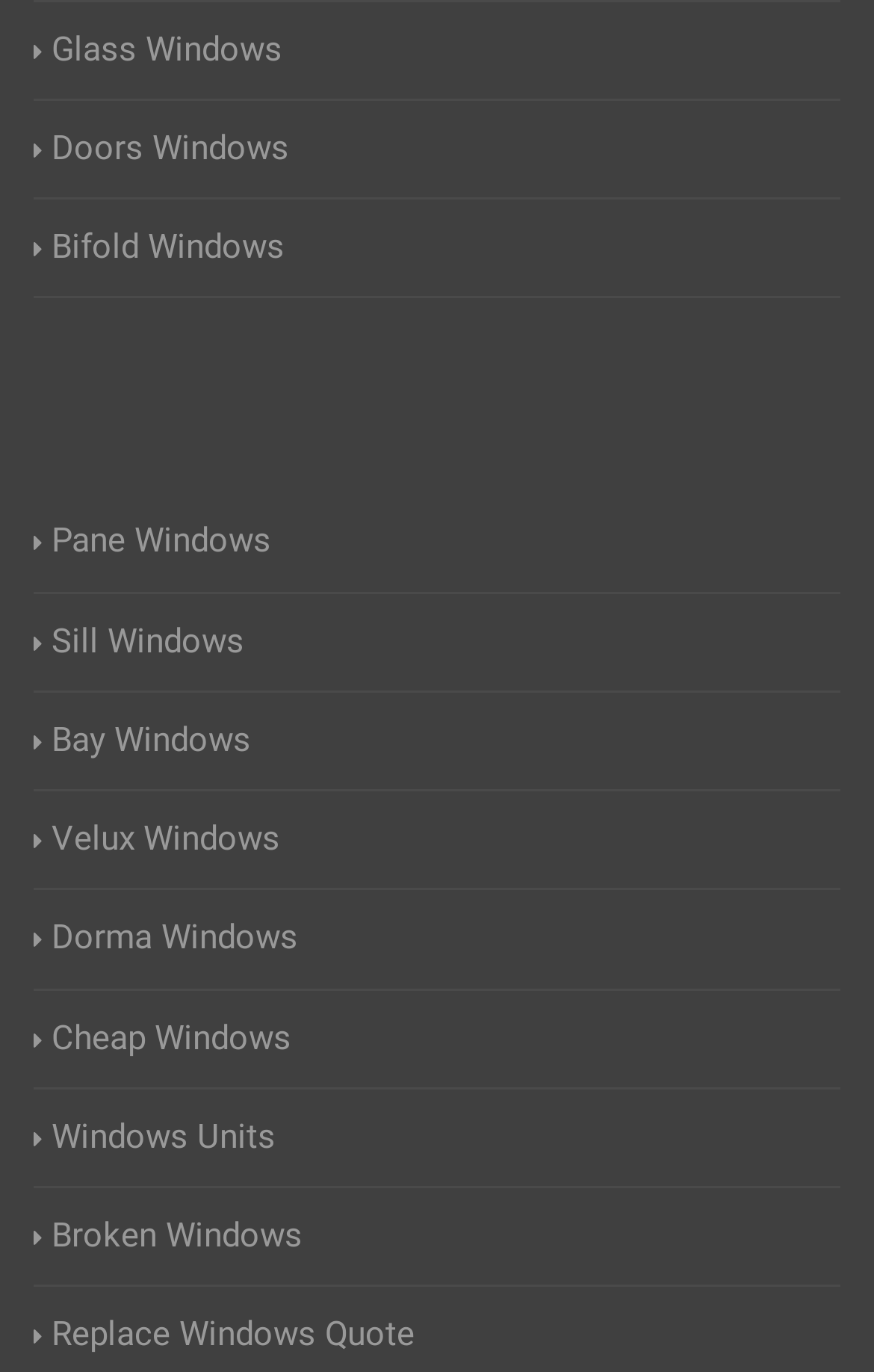Refer to the element description Broken Windows and identify the corresponding bounding box in the screenshot. Format the coordinates as (top-left x, top-left y, bottom-right x, bottom-right y) with values in the range of 0 to 1.

[0.038, 0.883, 0.346, 0.921]